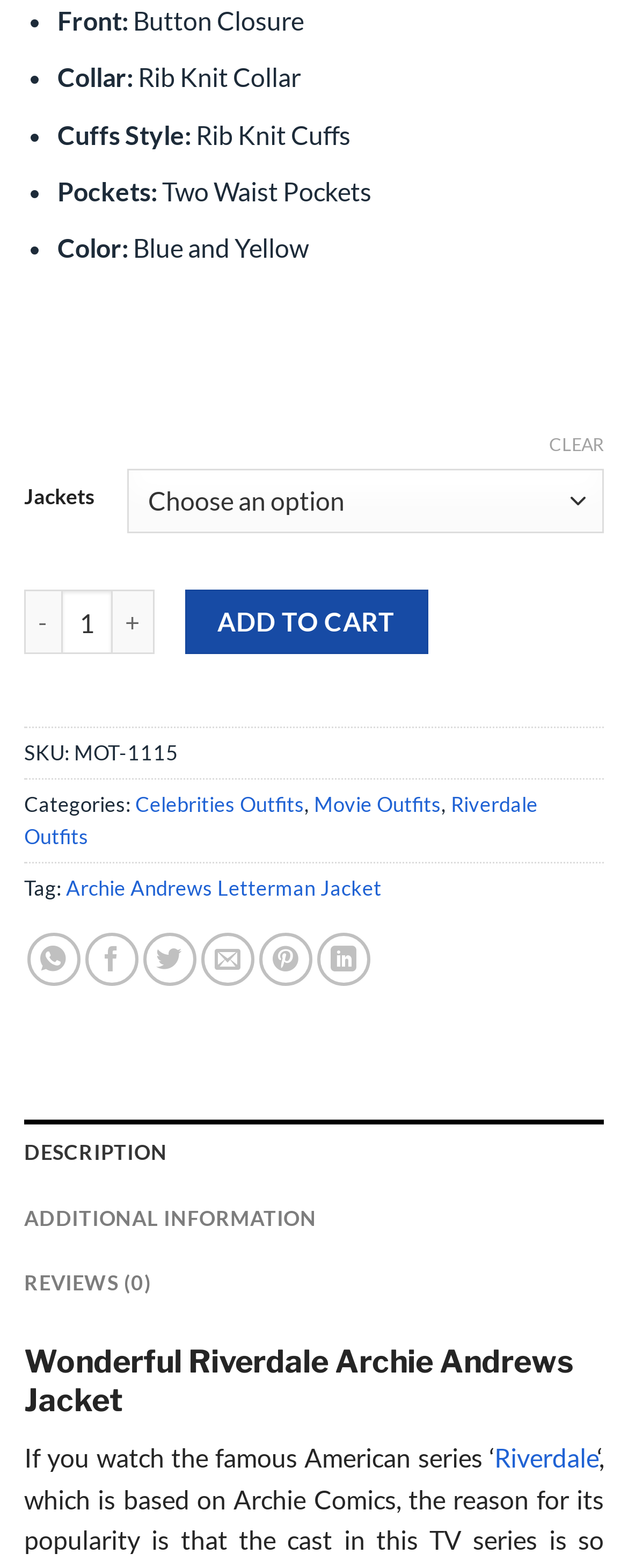What is the product name?
Provide a comprehensive and detailed answer to the question.

The product name can be found in the StaticText element with the text 'Archie Andrews Letterman Jacket quantity' and also in the link element with the text 'Archie Andrews Letterman Jacket'.